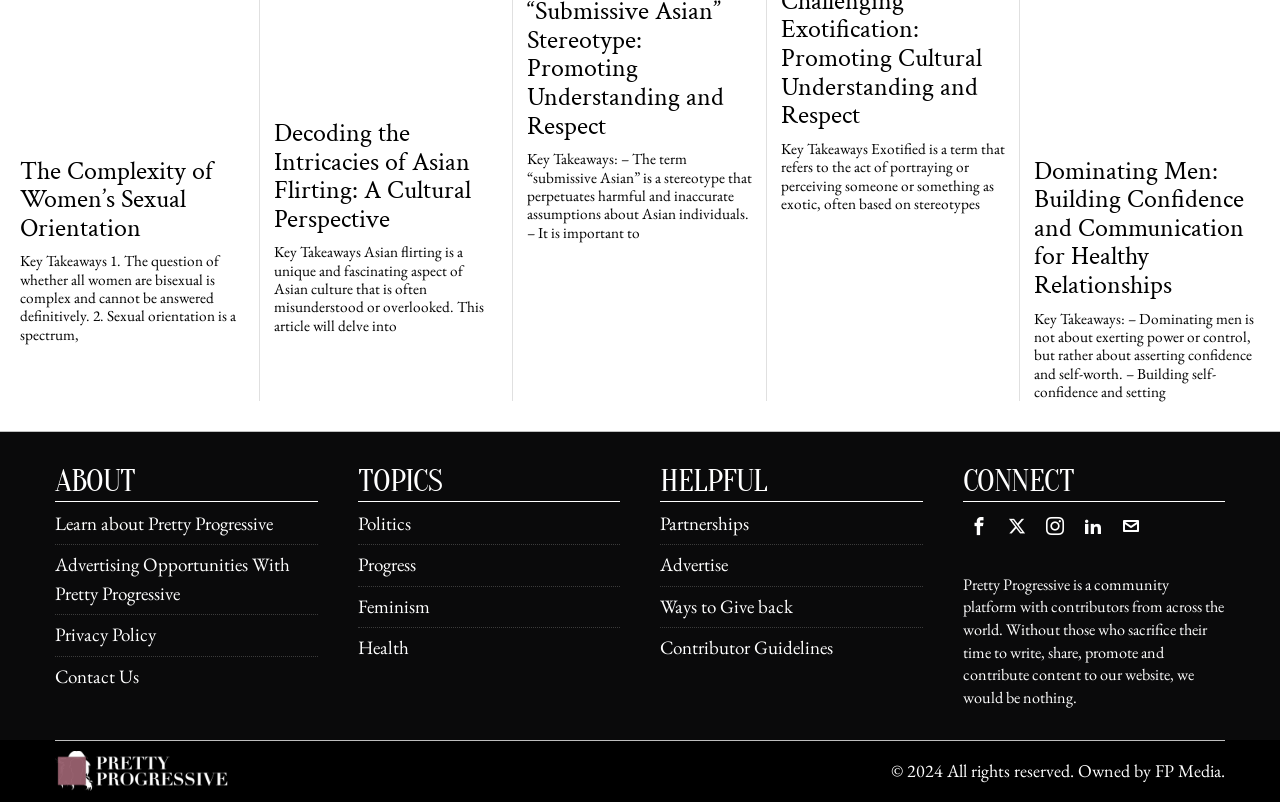Using the information in the image, give a comprehensive answer to the question: 
What is the name of the community platform?

The webpage has a static text that mentions 'Pretty Progressive is a community platform with contributors from across the world', which suggests that the name of the community platform is Pretty Progressive.